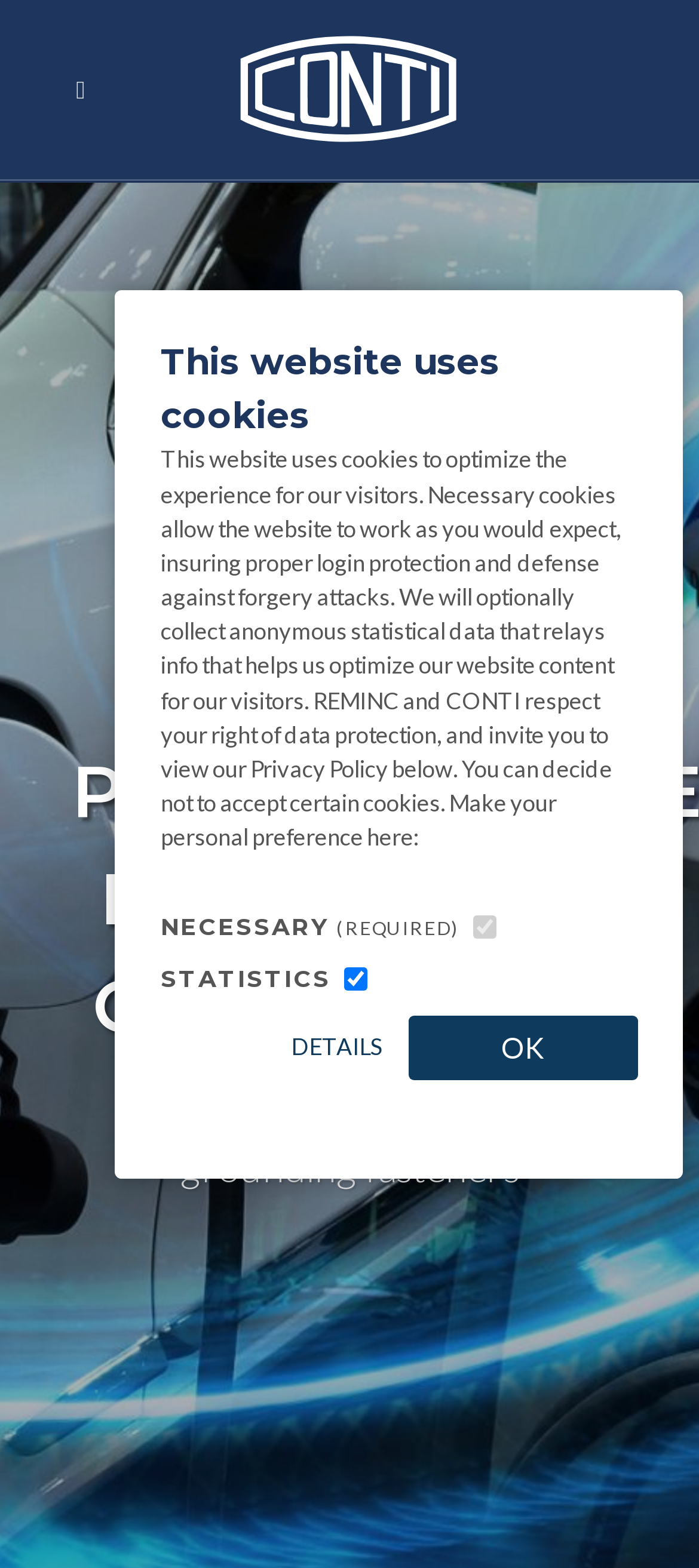Find the bounding box coordinates of the UI element according to this description: "Details".

[0.417, 0.658, 0.546, 0.676]